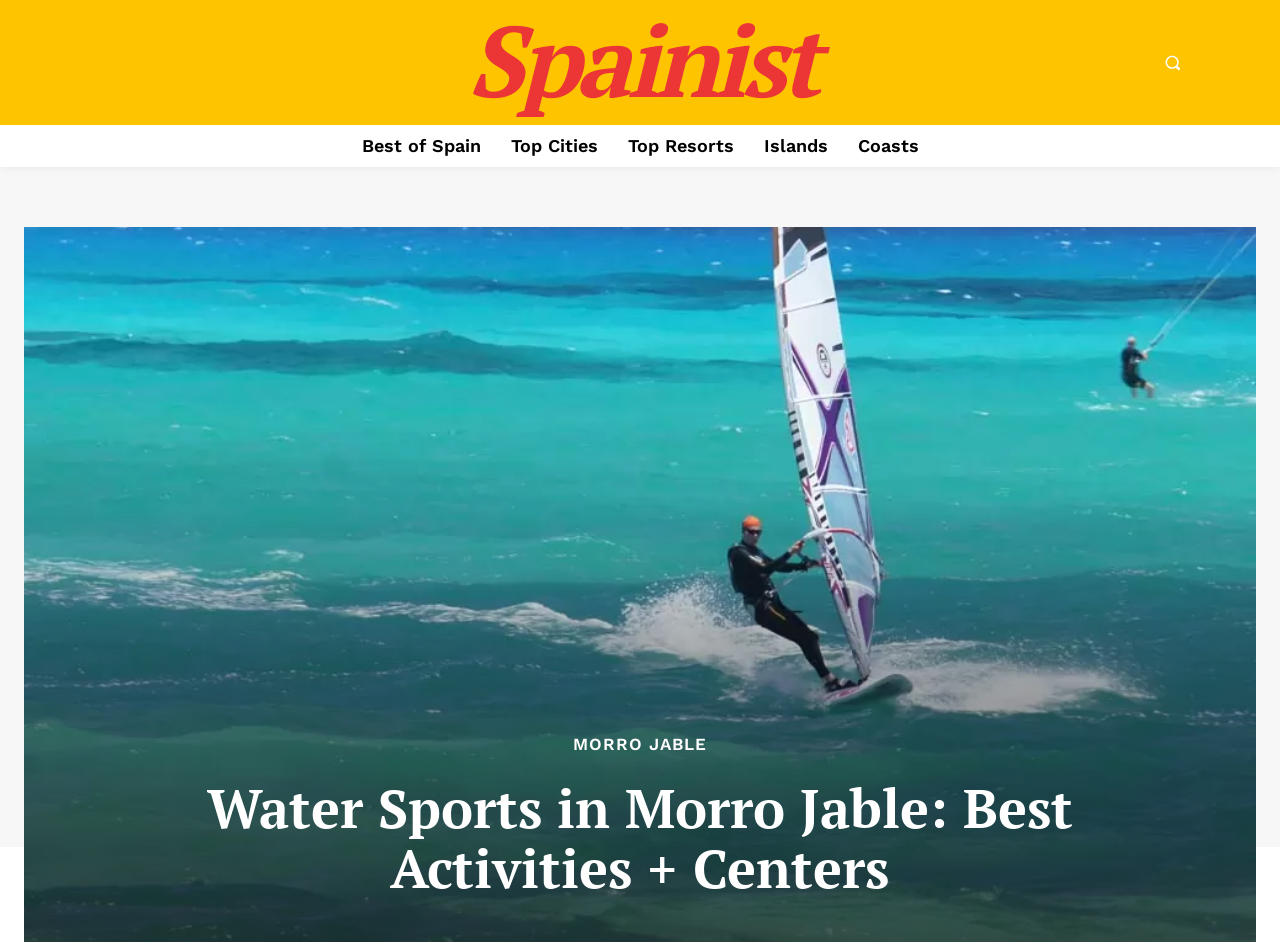What is the name of the website?
Answer briefly with a single word or phrase based on the image.

Spainist